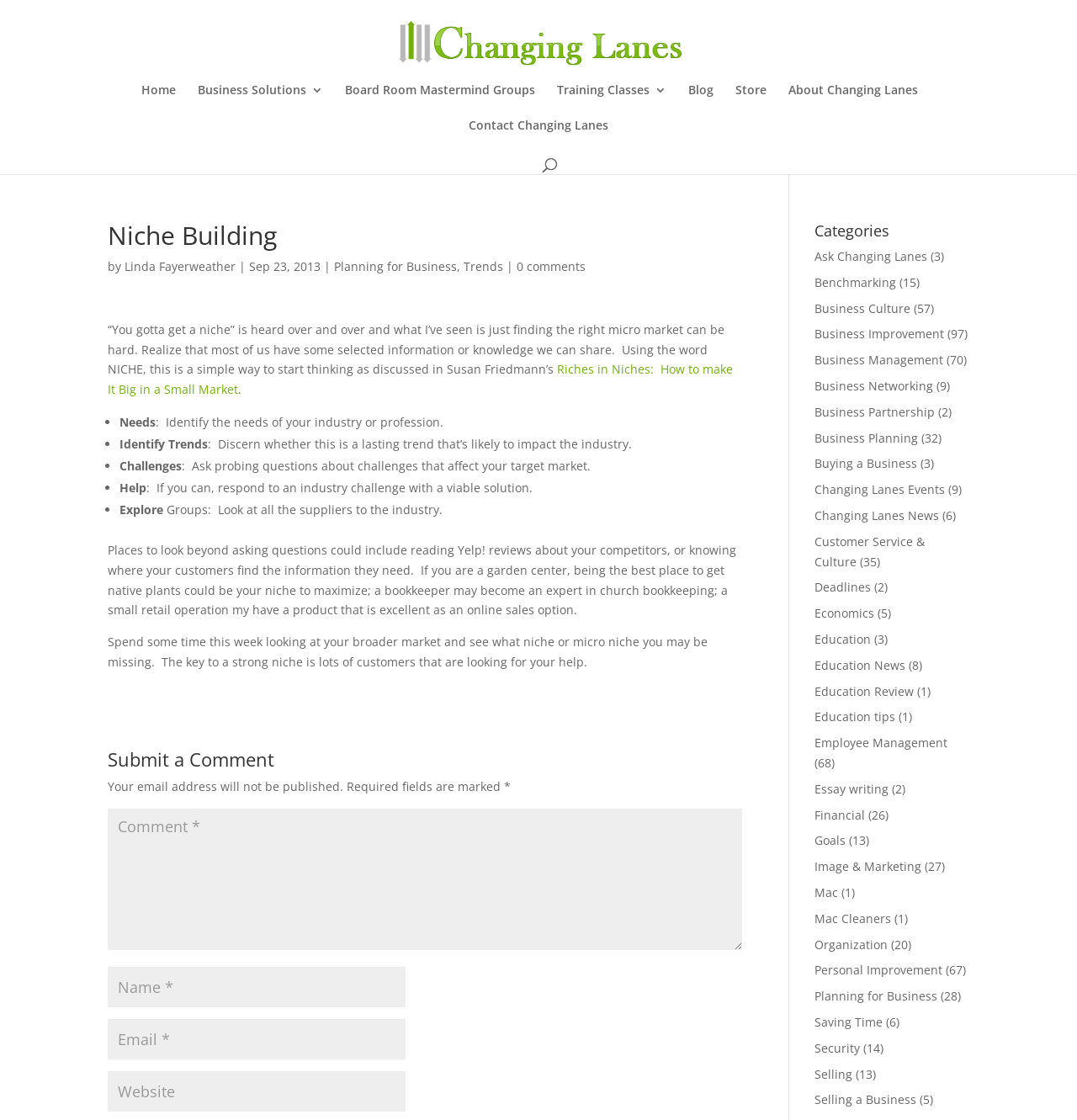Provide a brief response to the question using a single word or phrase: 
What is the topic of the latest article?

Niche Building